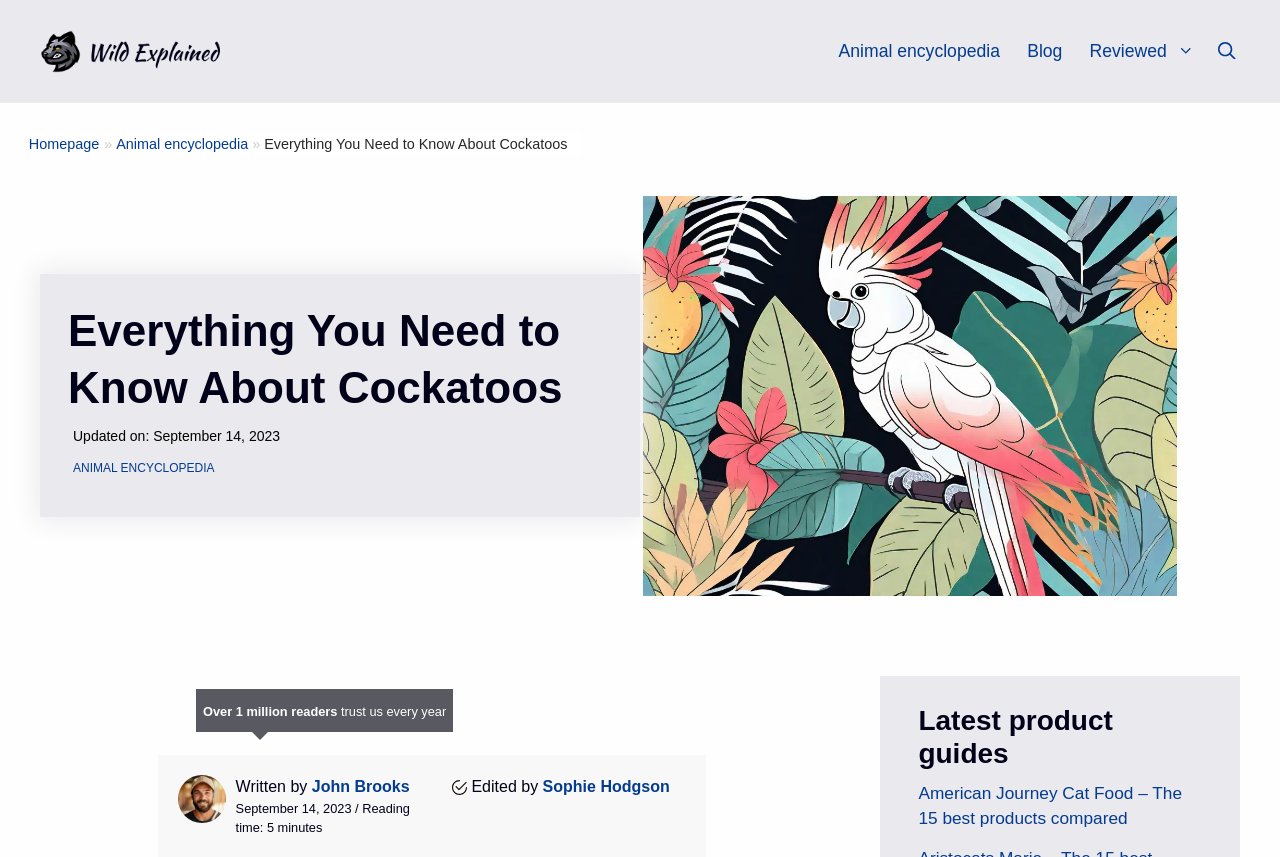Please answer the following question using a single word or phrase: 
What is the reading time of the article?

5 minutes